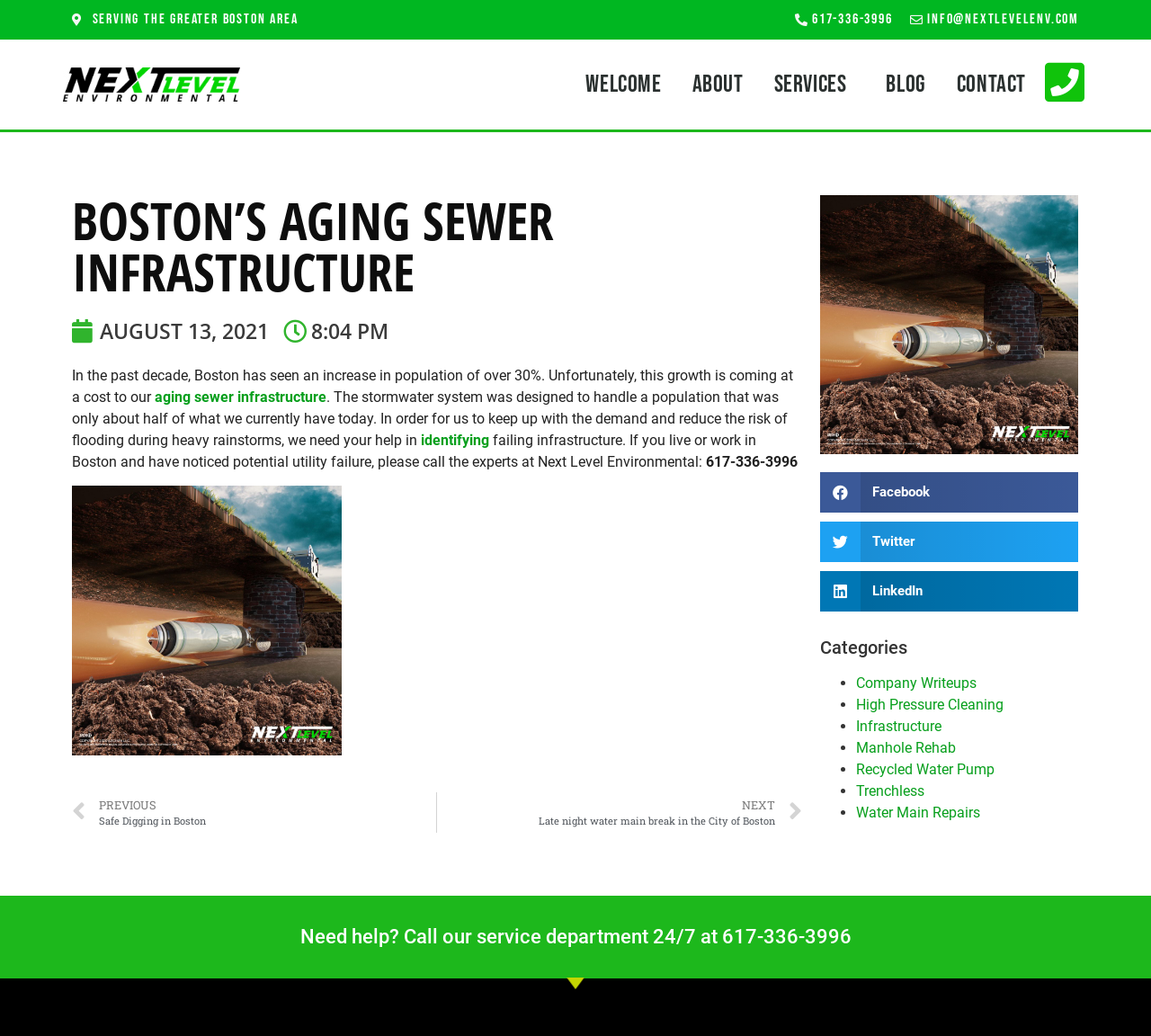What social media platforms are linked on the webpage?
Provide a detailed answer to the question, using the image to inform your response.

I found the social media links by looking at the bottom right corner of the webpage, where there are three icons with the text 'Facebook', 'Twitter', and 'LinkedIn' next to them. These icons suggest that the company has a presence on these social media platforms.